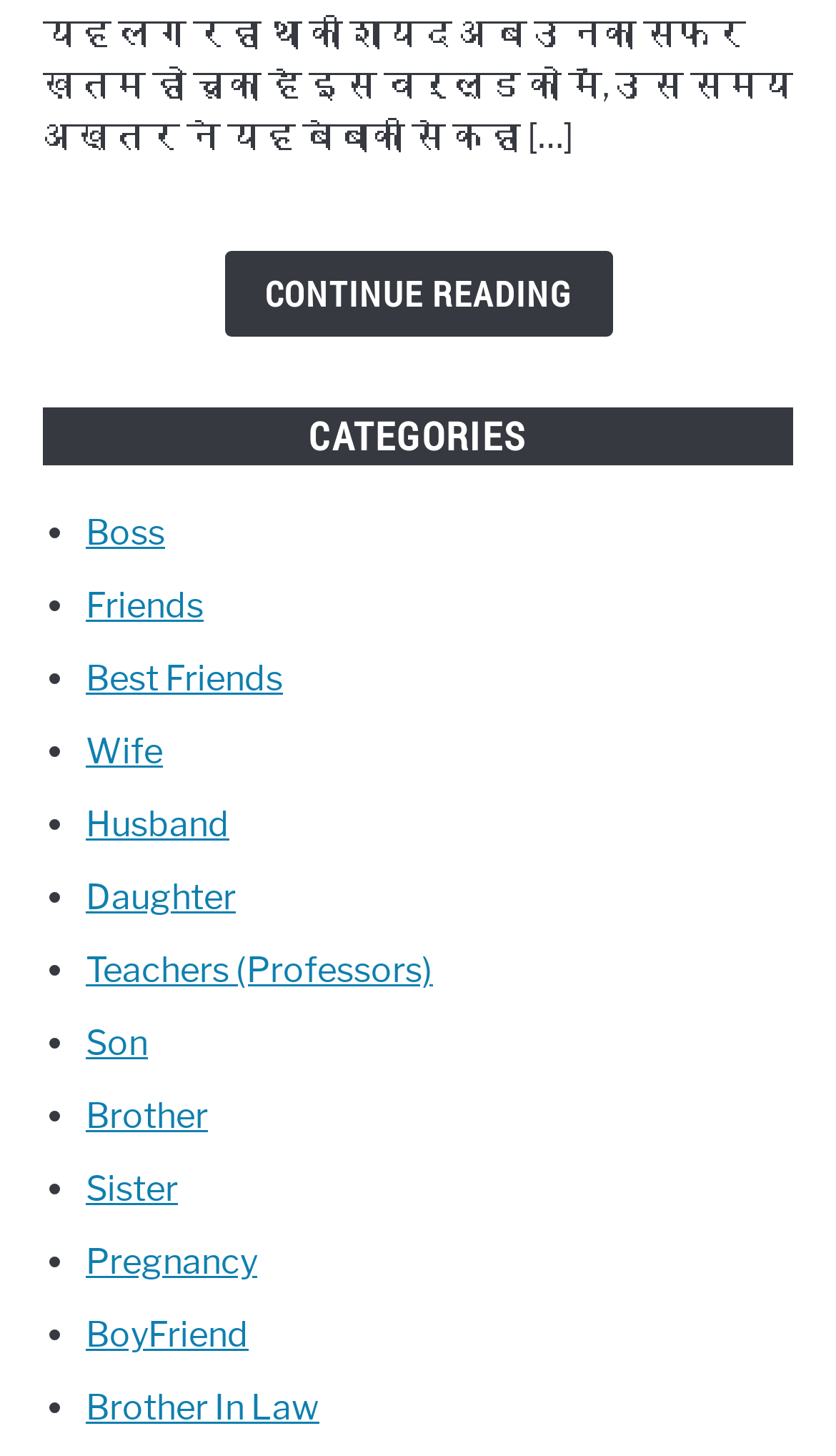Locate the bounding box coordinates of the clickable region to complete the following instruction: "explore Teachers (Professors)."

[0.103, 0.652, 0.518, 0.68]